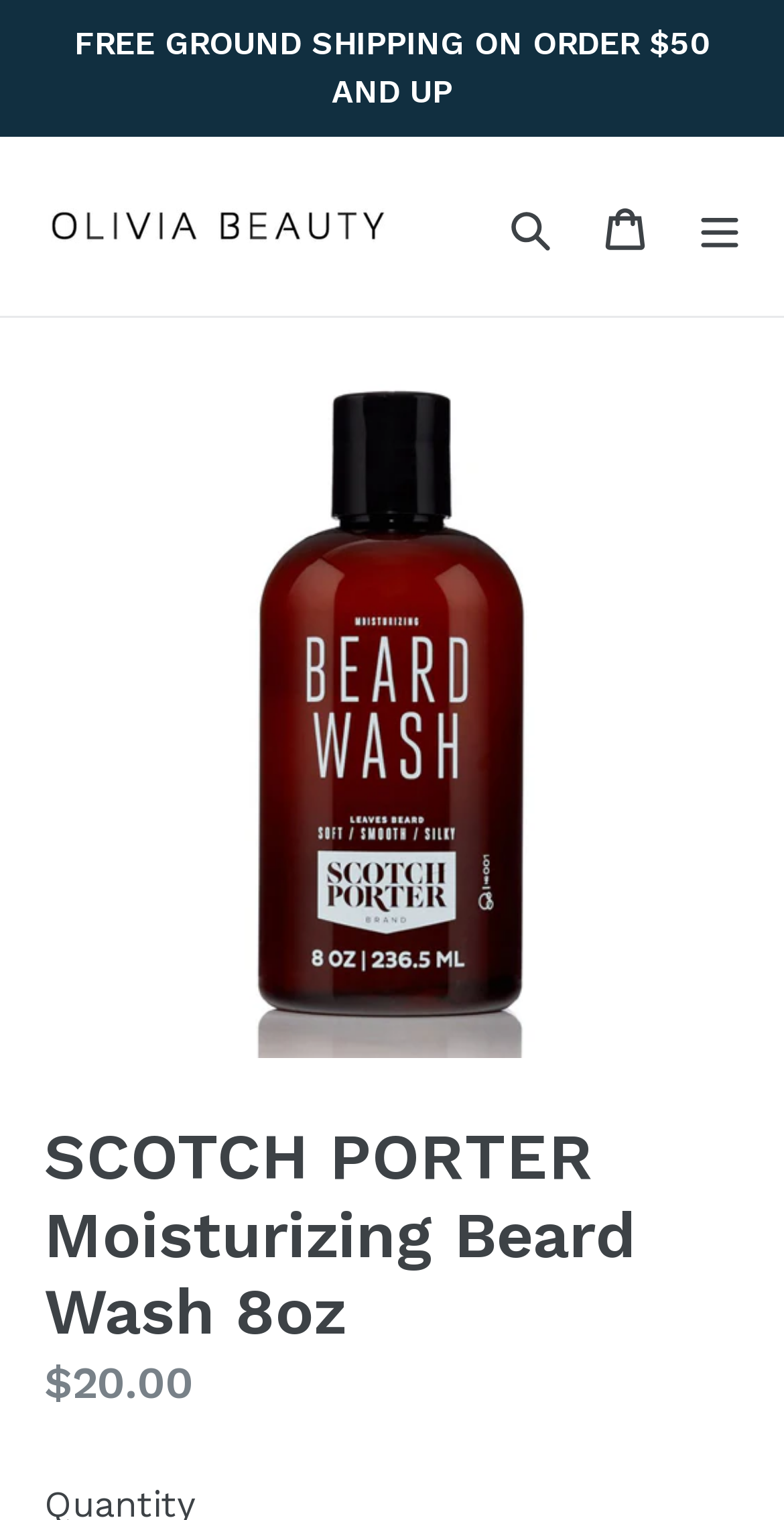What is the minimum order value for free ground shipping?
From the screenshot, provide a brief answer in one word or phrase.

$50